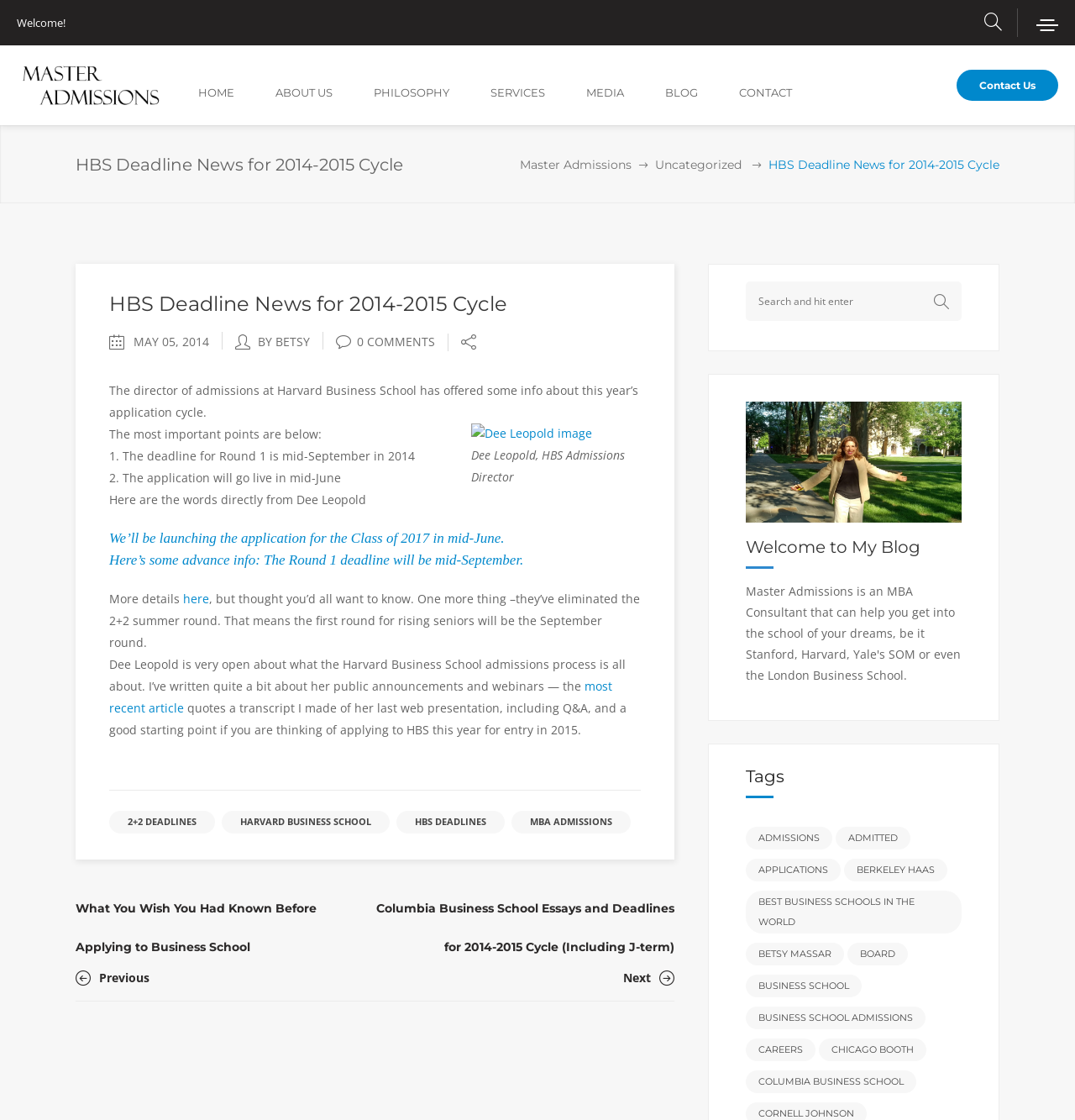Can you specify the bounding box coordinates of the area that needs to be clicked to fulfill the following instruction: "View the biography of James Matthew Wilson"?

None